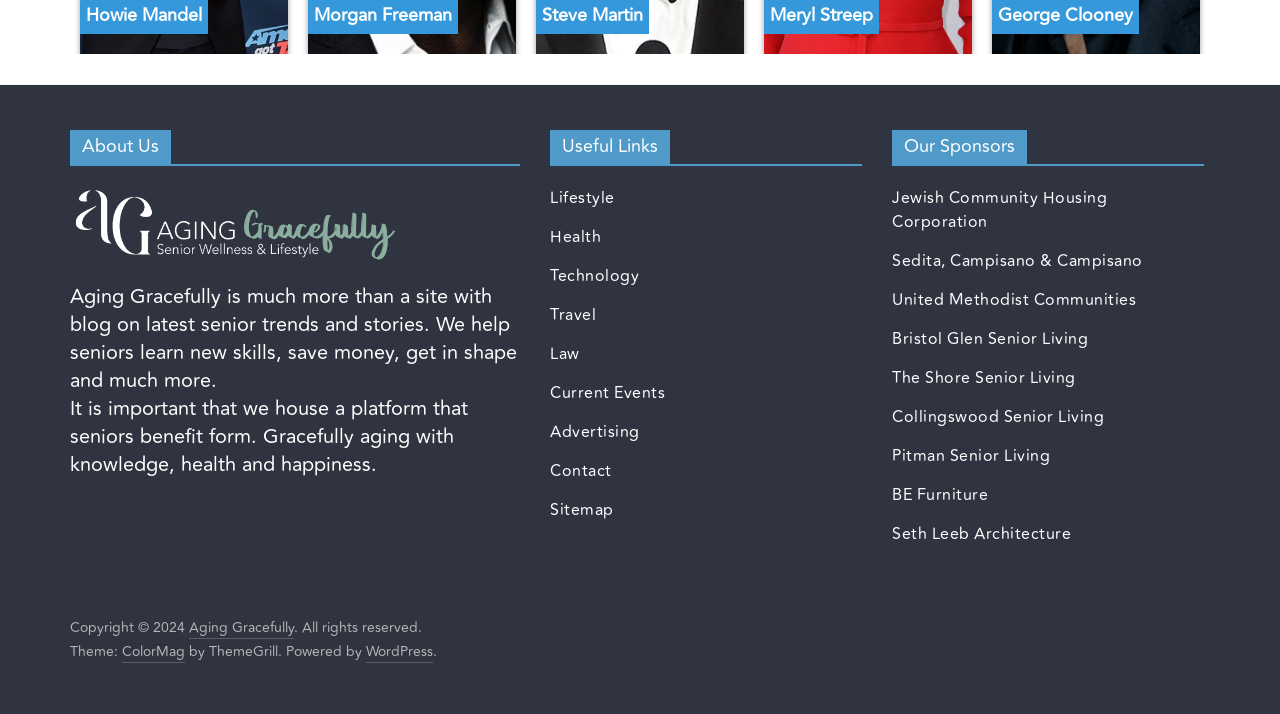How many categories are listed under 'Useful Links'?
Using the image as a reference, answer the question with a short word or phrase.

7